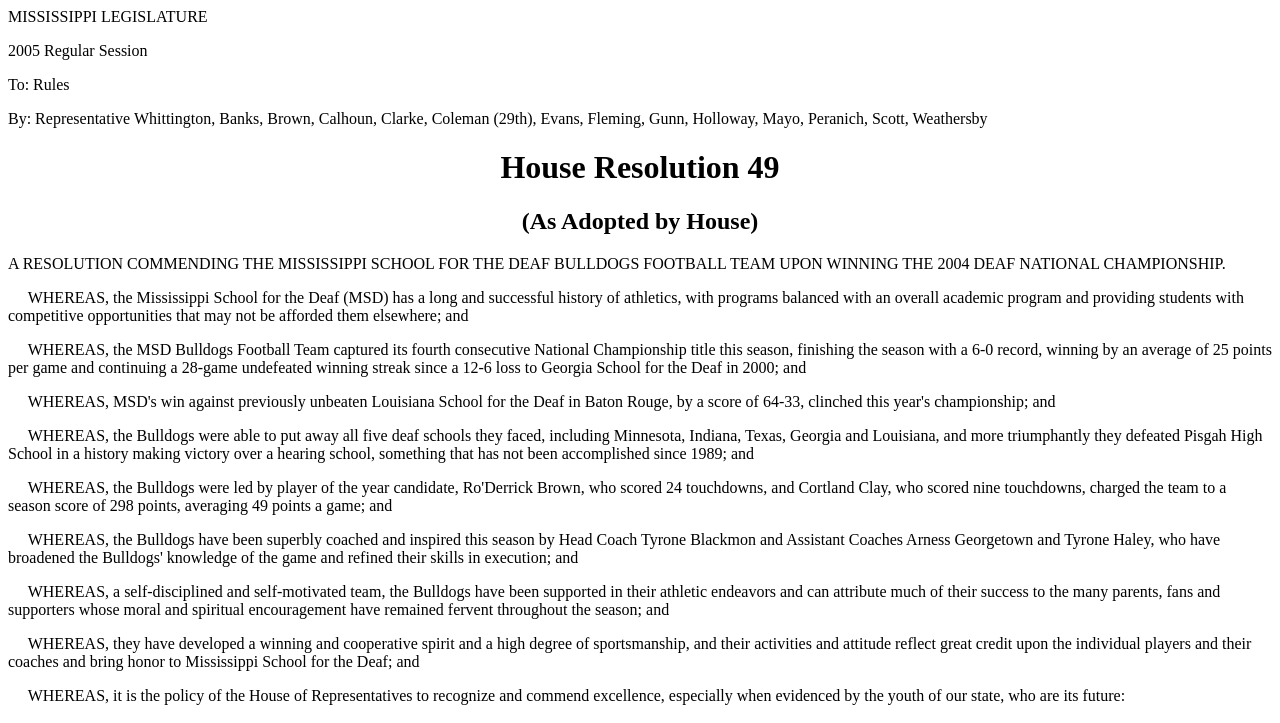What is the policy of the House of Representatives?
Look at the image and respond with a single word or a short phrase.

to recognize and commend excellence